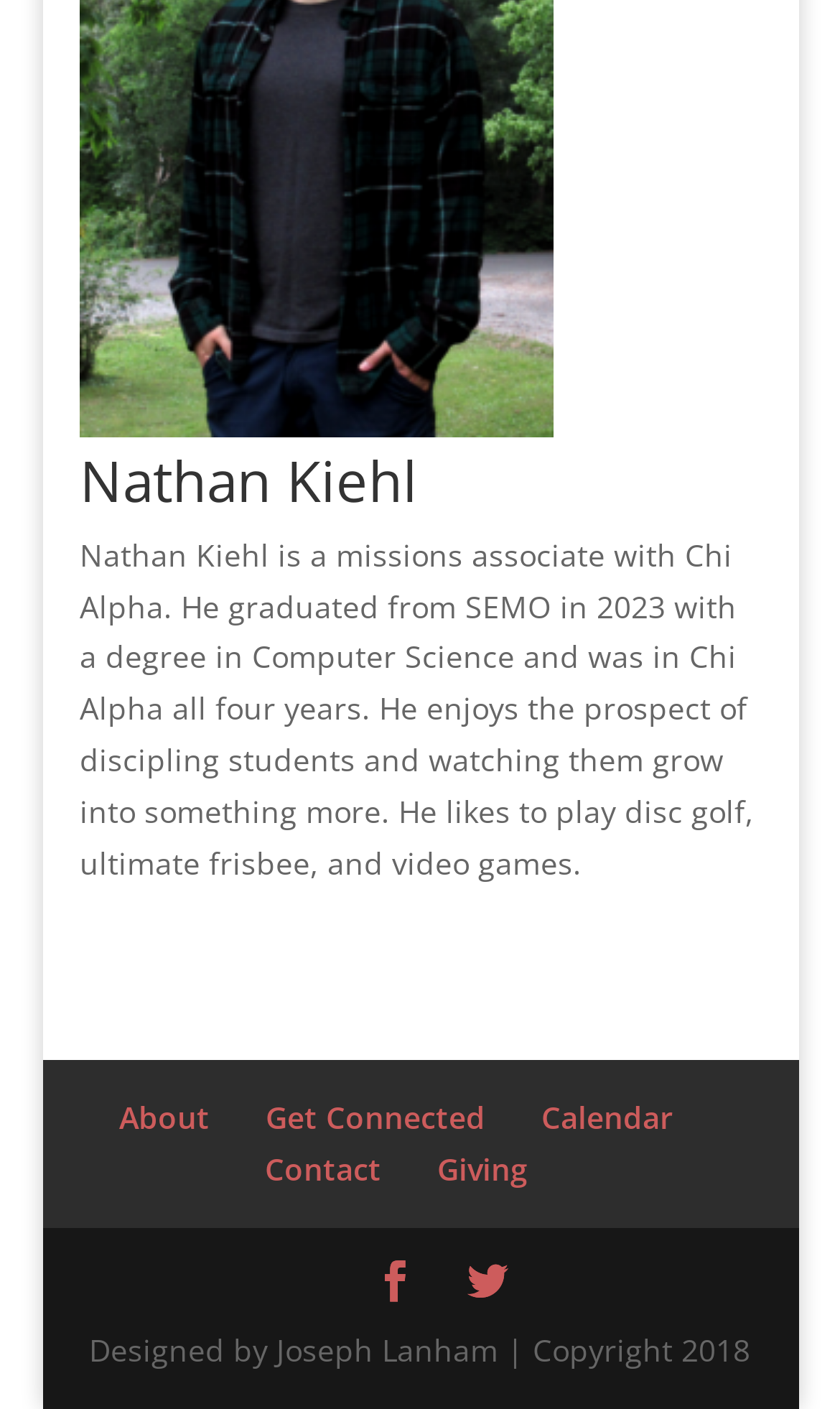What are the three links at the top of the page?
Use the information from the image to give a detailed answer to the question.

By analyzing the bounding box coordinates, I found that the links 'About', 'Get Connected', and 'Calendar' are located at the top of the page, indicating they are the main navigation links.